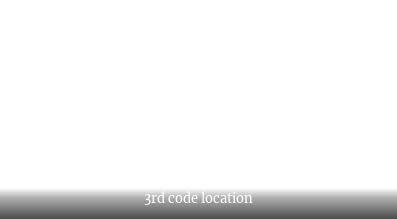Please provide a short answer using a single word or phrase for the question:
What is the purpose of this image?

Guiding players